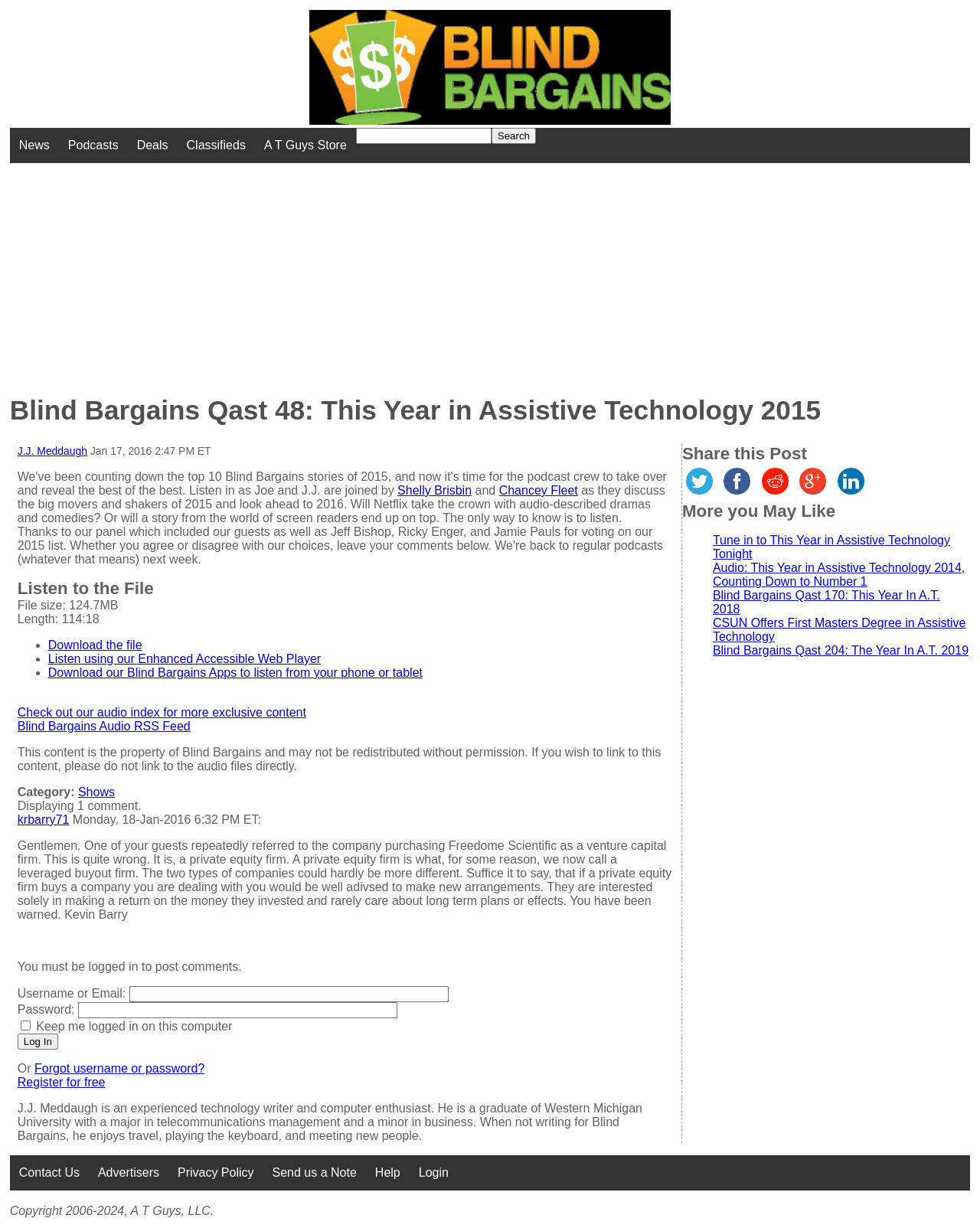Provide the bounding box coordinates of the HTML element described as: "Forgot username or password?". The bounding box coordinates should be four float numbers between 0 and 1, i.e., [left, top, right, bottom].

[0.035, 0.865, 0.209, 0.875]